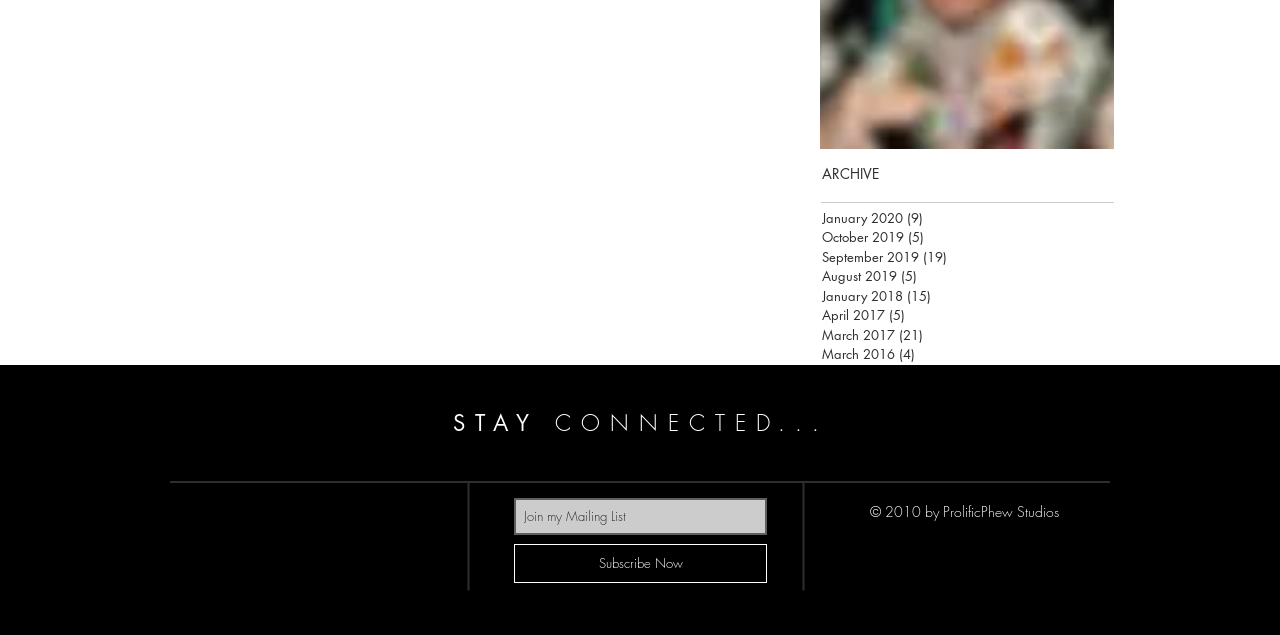Indicate the bounding box coordinates of the clickable region to achieve the following instruction: "View the archive."

[0.642, 0.258, 0.871, 0.289]